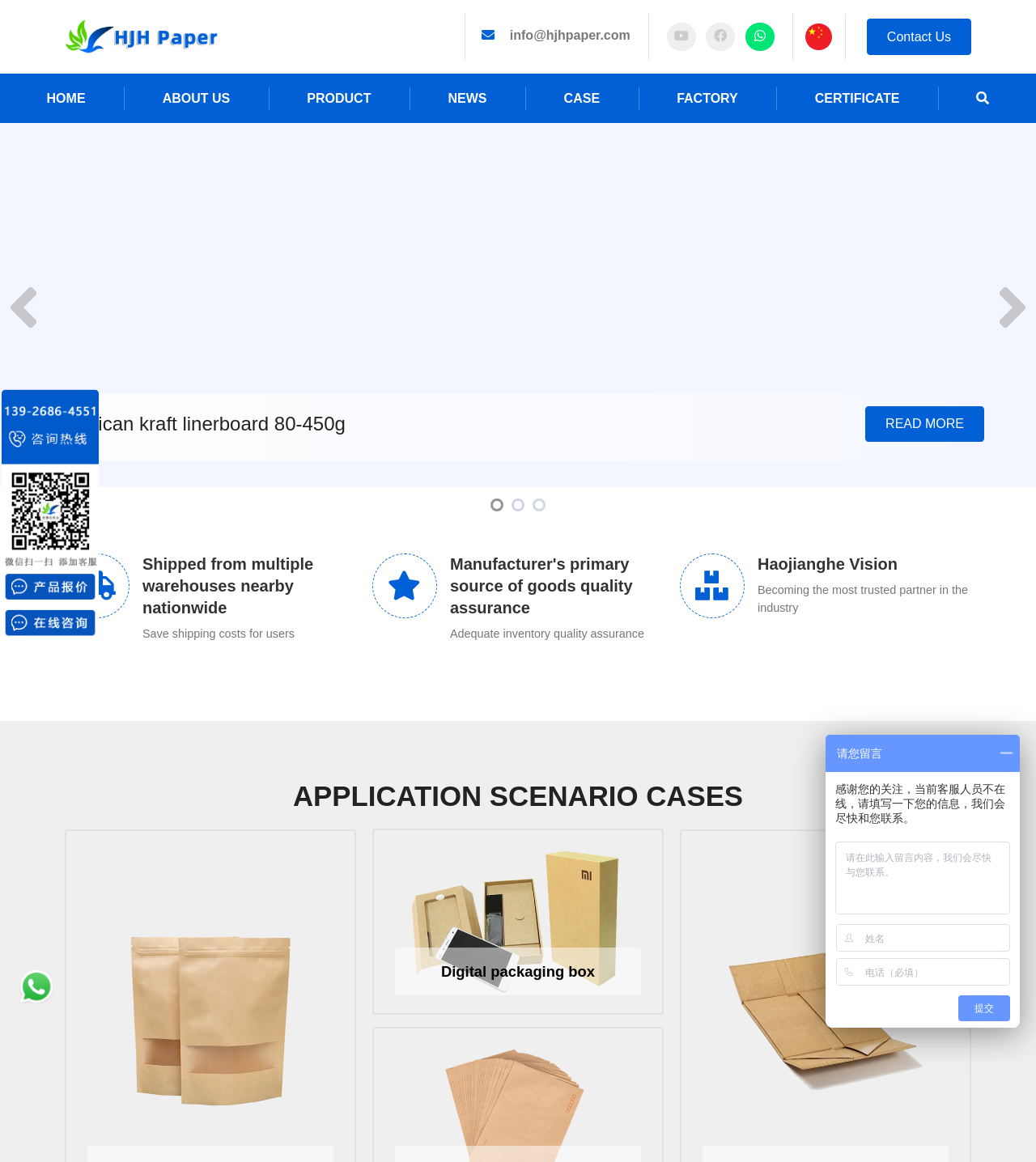Please give the bounding box coordinates of the area that should be clicked to fulfill the following instruction: "Click the HOME link". The coordinates should be in the format of four float numbers from 0 to 1, i.e., [left, top, right, bottom].

[0.008, 0.063, 0.12, 0.106]